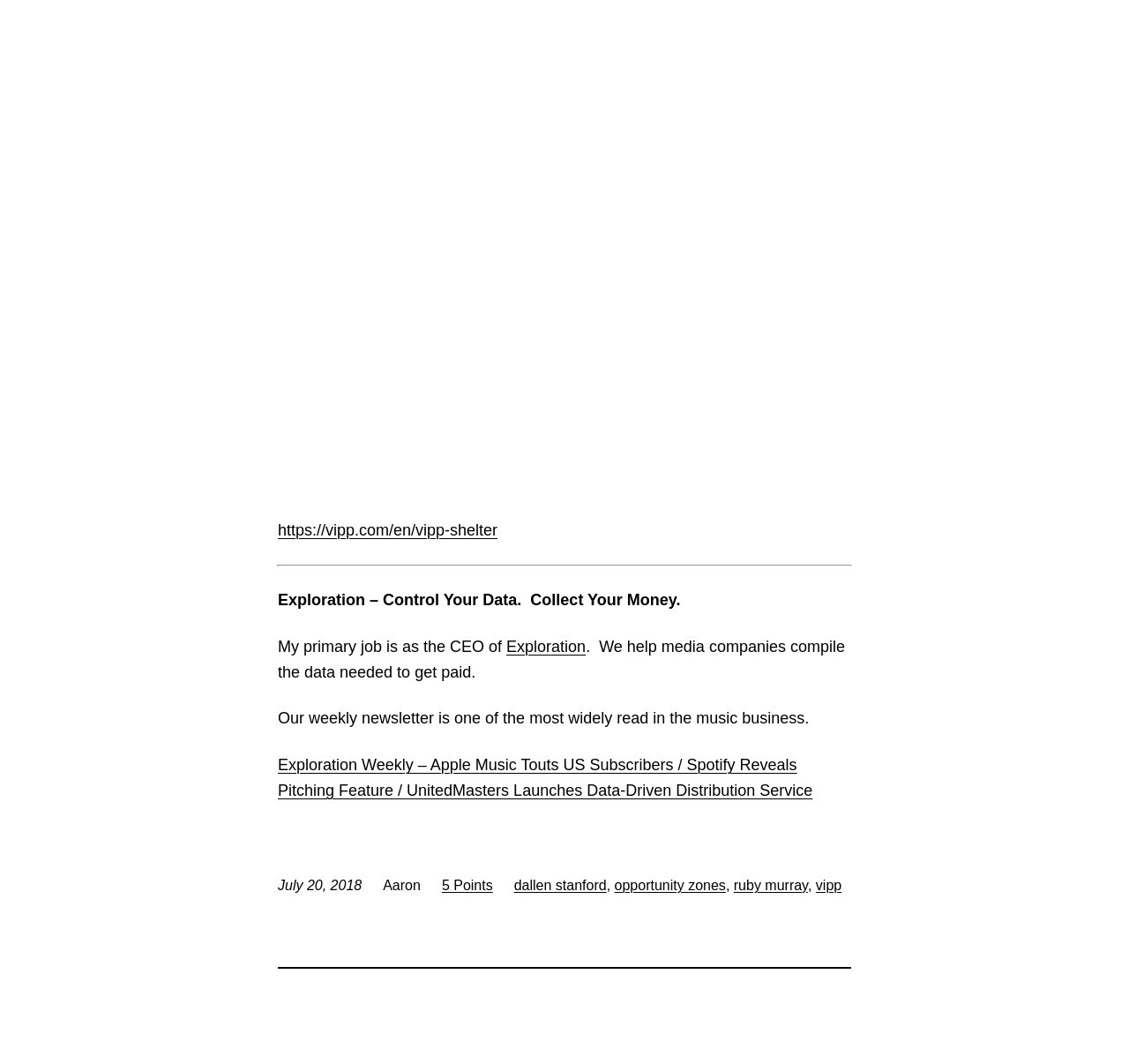Please respond in a single word or phrase: 
What is the name mentioned in the webpage?

Aaron